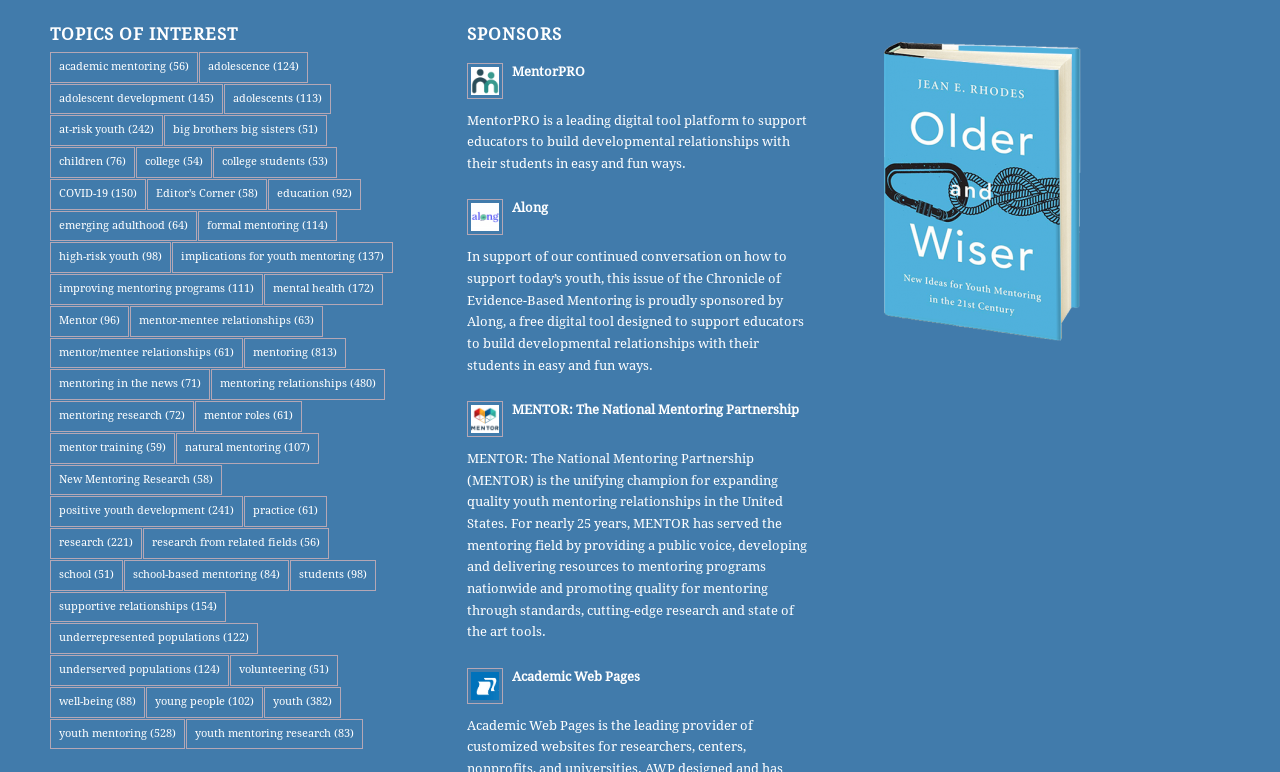Please provide the bounding box coordinates for the element that needs to be clicked to perform the instruction: "Learn about 'positive youth development'". The coordinates must consist of four float numbers between 0 and 1, formatted as [left, top, right, bottom].

[0.039, 0.643, 0.19, 0.683]